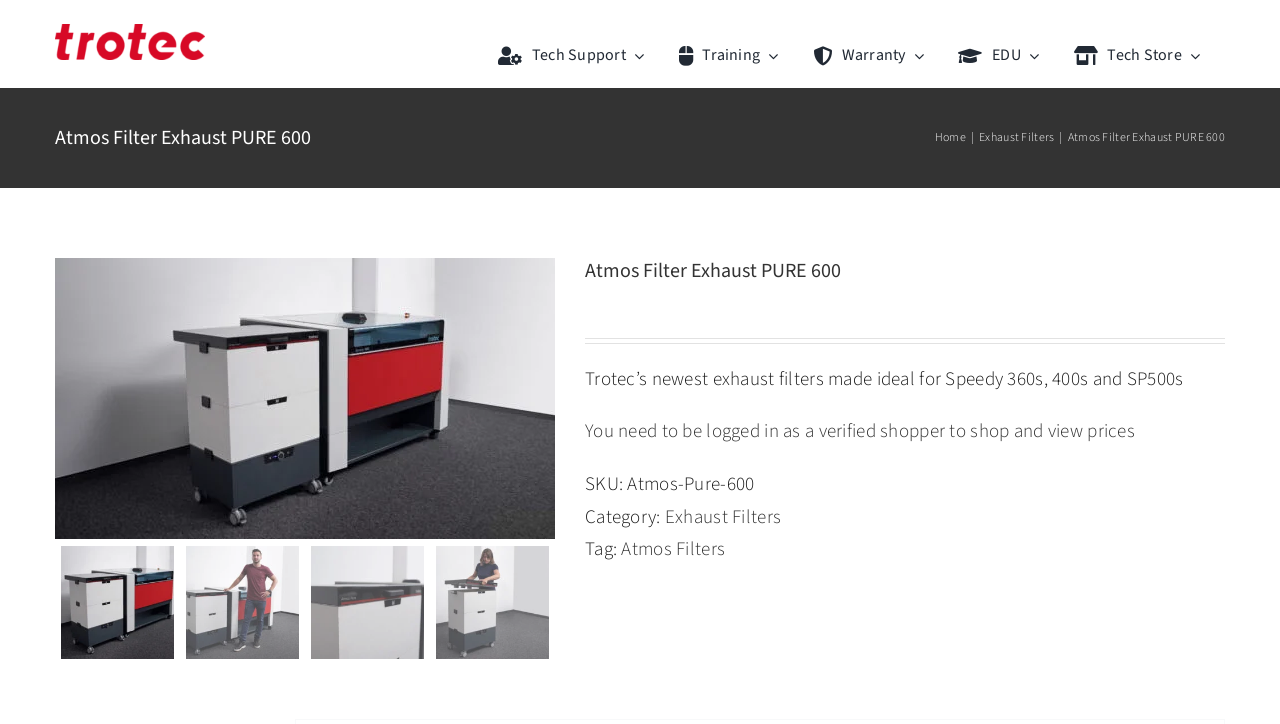Determine the coordinates of the bounding box for the clickable area needed to execute this instruction: "View Exhaust Filters".

[0.765, 0.178, 0.824, 0.201]